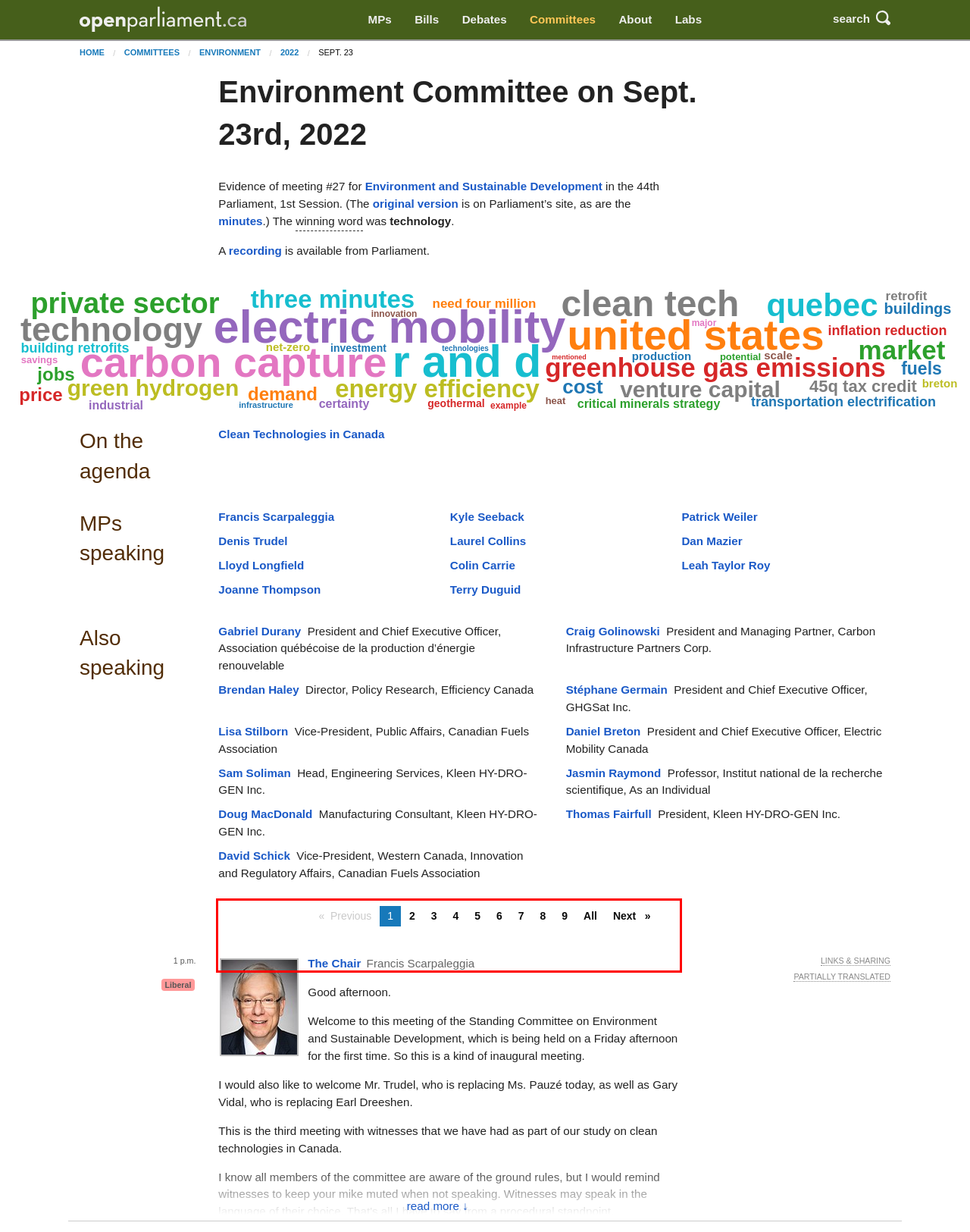Using the provided webpage screenshot, identify and read the text within the red rectangle bounding box.

The other thing we need to do is coordinate retrofits across many buildings at once that have similar equipment replacement cycles. That coordination can provide forward guidance to manufacturers and to other solution providers to come to the market with lower-cost and more innovative solutions.